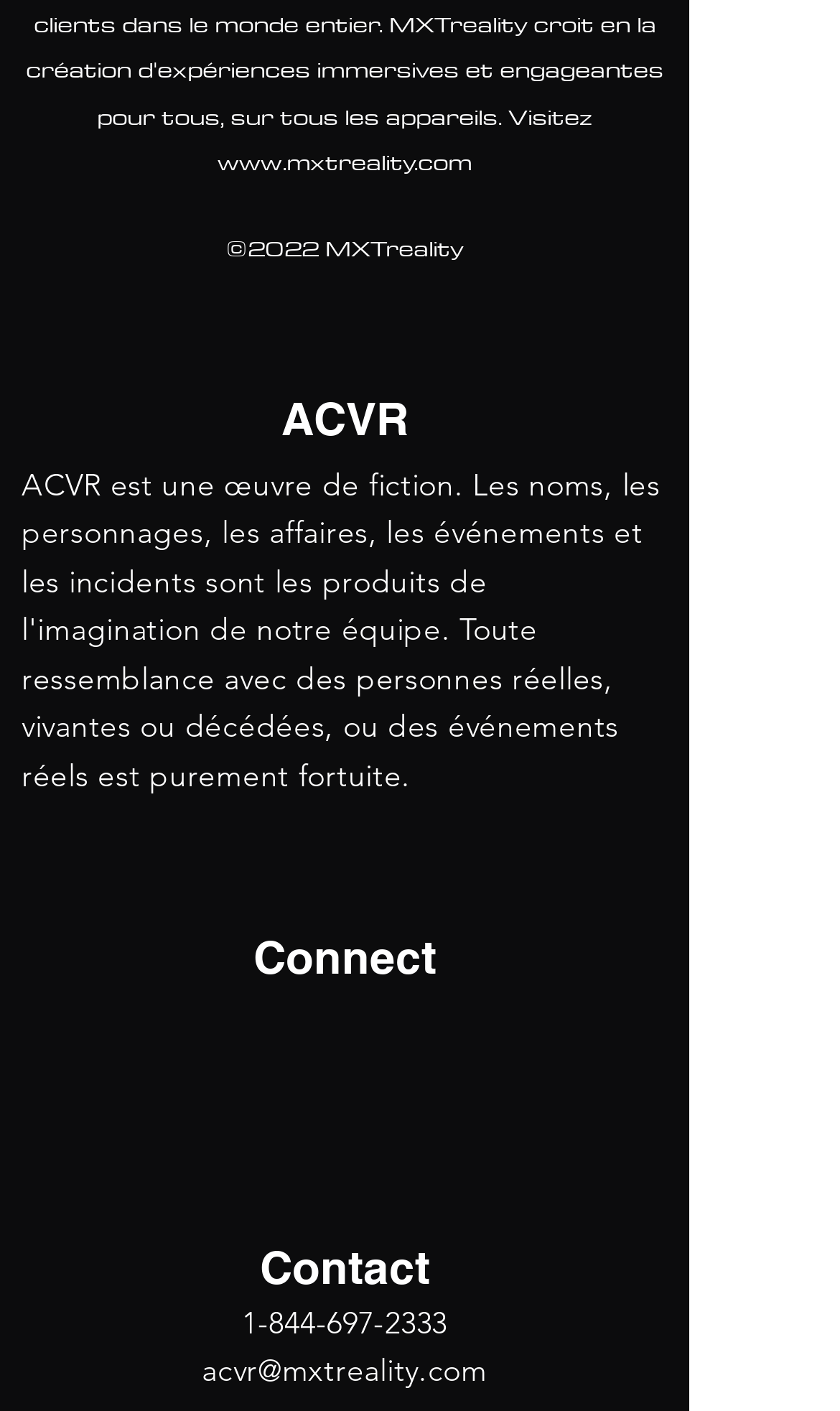Identify the bounding box coordinates of the area that should be clicked in order to complete the given instruction: "Email ACVR". The bounding box coordinates should be four float numbers between 0 and 1, i.e., [left, top, right, bottom].

[0.24, 0.958, 0.58, 0.985]